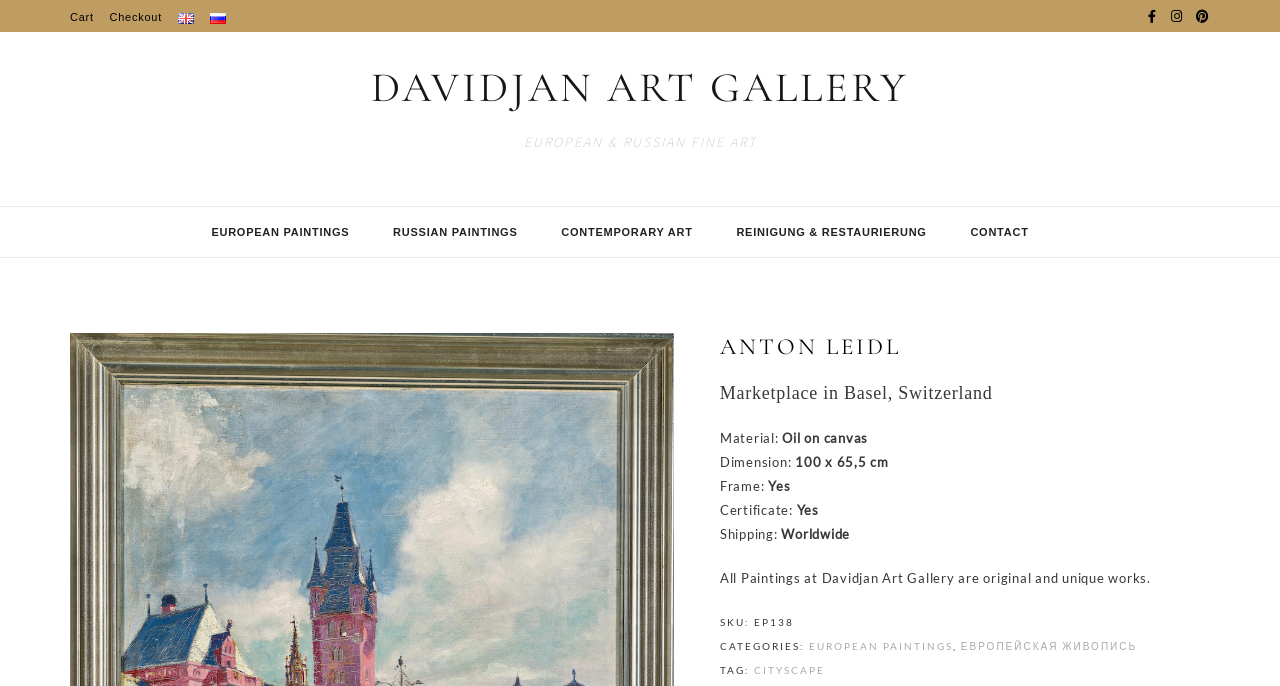What is the material of the artwork?
Provide an in-depth and detailed answer to the question.

The material of the artwork can be found in the description section, where it is stated as 'Material: Oil on canvas'.